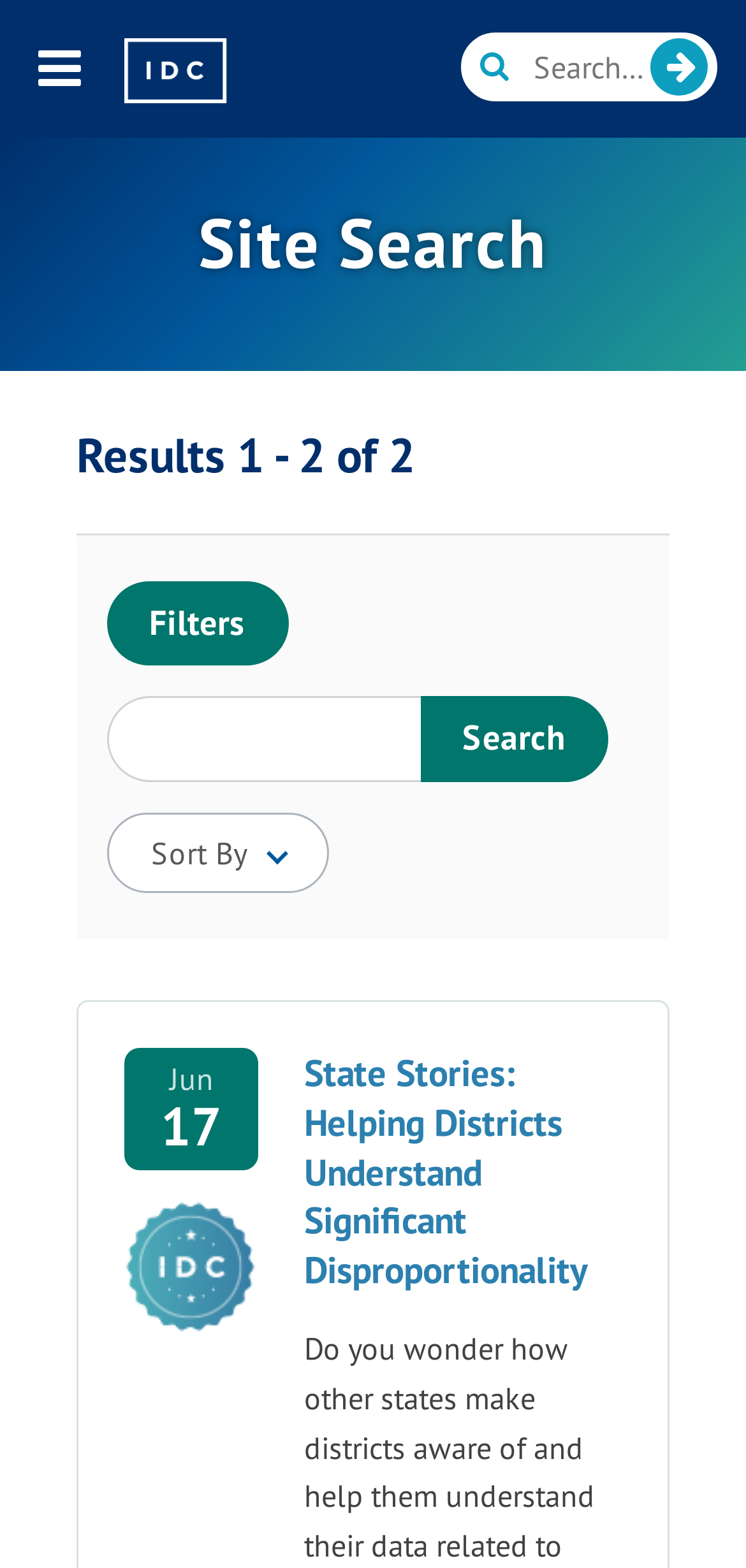Describe all the key features of the webpage in detail.

The webpage is a search results page from the IDEA Data Center (IDC). At the top left corner, there is a "Skip to main content" link. Next to it, there is a button with no text, and above it, the site logo is displayed. 

On the top right side, there is a site search textbox with a button next to it, which has a search icon. Below the search textbox, there are two headings: "Site Search" and "Results 1 - 2 of 2", indicating that there are only two search results. 

Below the headings, there is a "Show Filters" button, followed by a "Search..." static text and a search textbox with a "Search" button. Next to it, there is a "Sort By" button that can be expanded. 

On the lower half of the page, there is a time element with the date "Jun 17" displayed. Below it, there is an image with the caption "An IDC Sponsored Event". Next to the image, there is a link to an article titled "State Stories: Helping Districts Understand Significant Disproportionality".